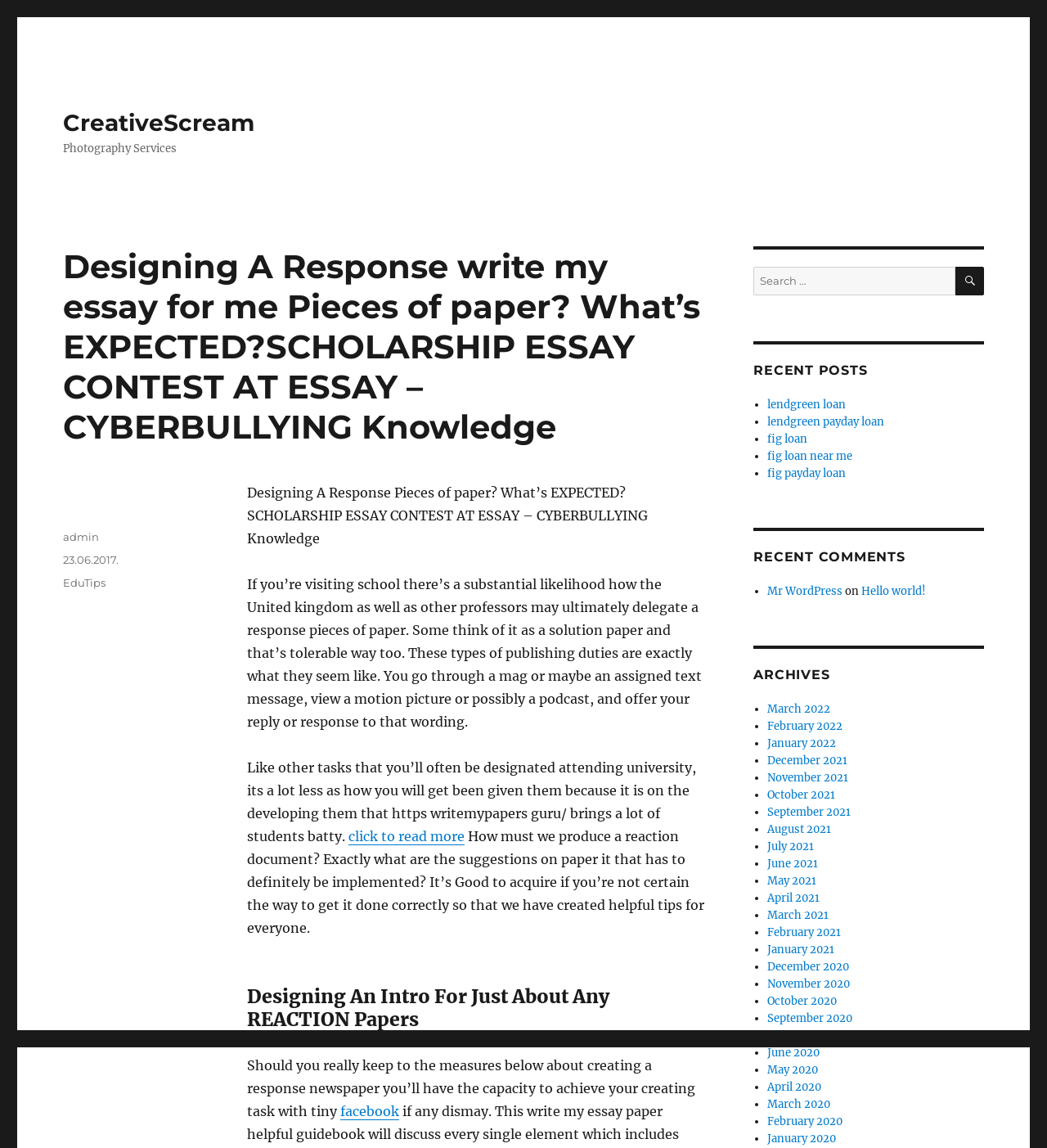Show the bounding box coordinates of the region that should be clicked to follow the instruction: "Click on the 'CreativeScream' link."

[0.06, 0.095, 0.243, 0.119]